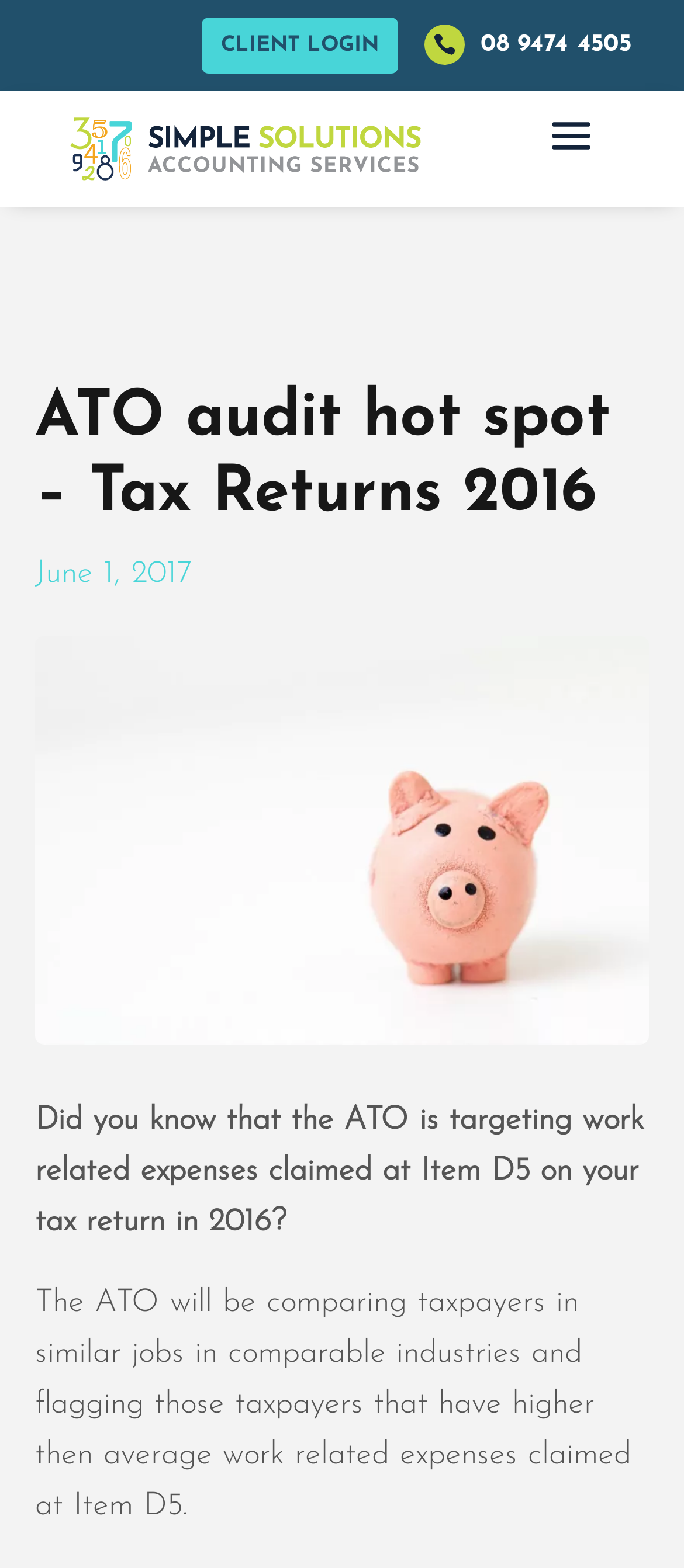With reference to the screenshot, provide a detailed response to the question below:
What is the purpose of the webpage?

I inferred the purpose of the webpage by looking at the main heading 'ATO audit hot spot – Tax Returns 2016' and the surrounding text which suggests that the webpage is informing users about a specific area of focus for the ATO.